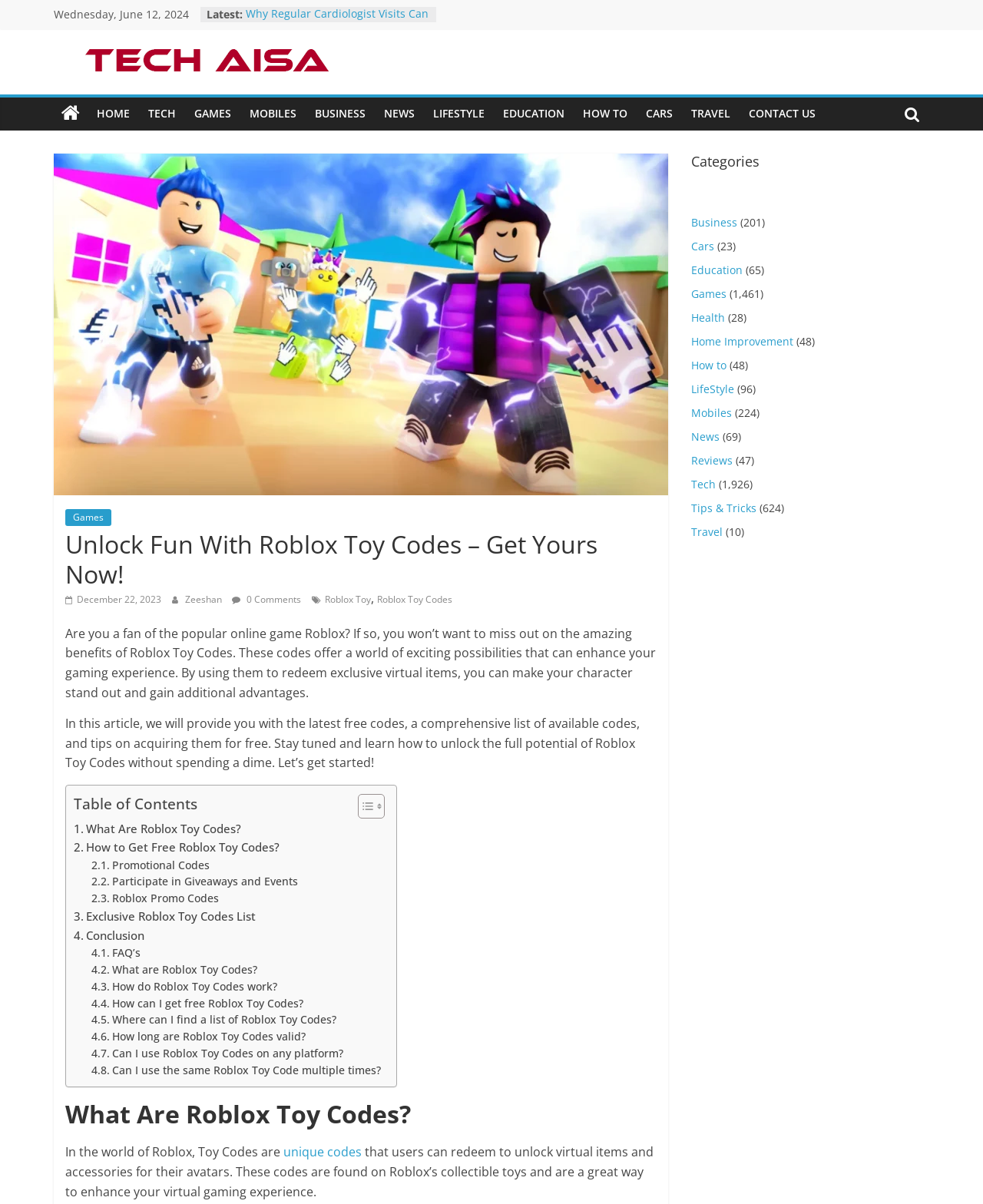Find the bounding box coordinates of the element to click in order to complete the given instruction: "View the 'Categories' section."

[0.703, 0.127, 0.945, 0.153]